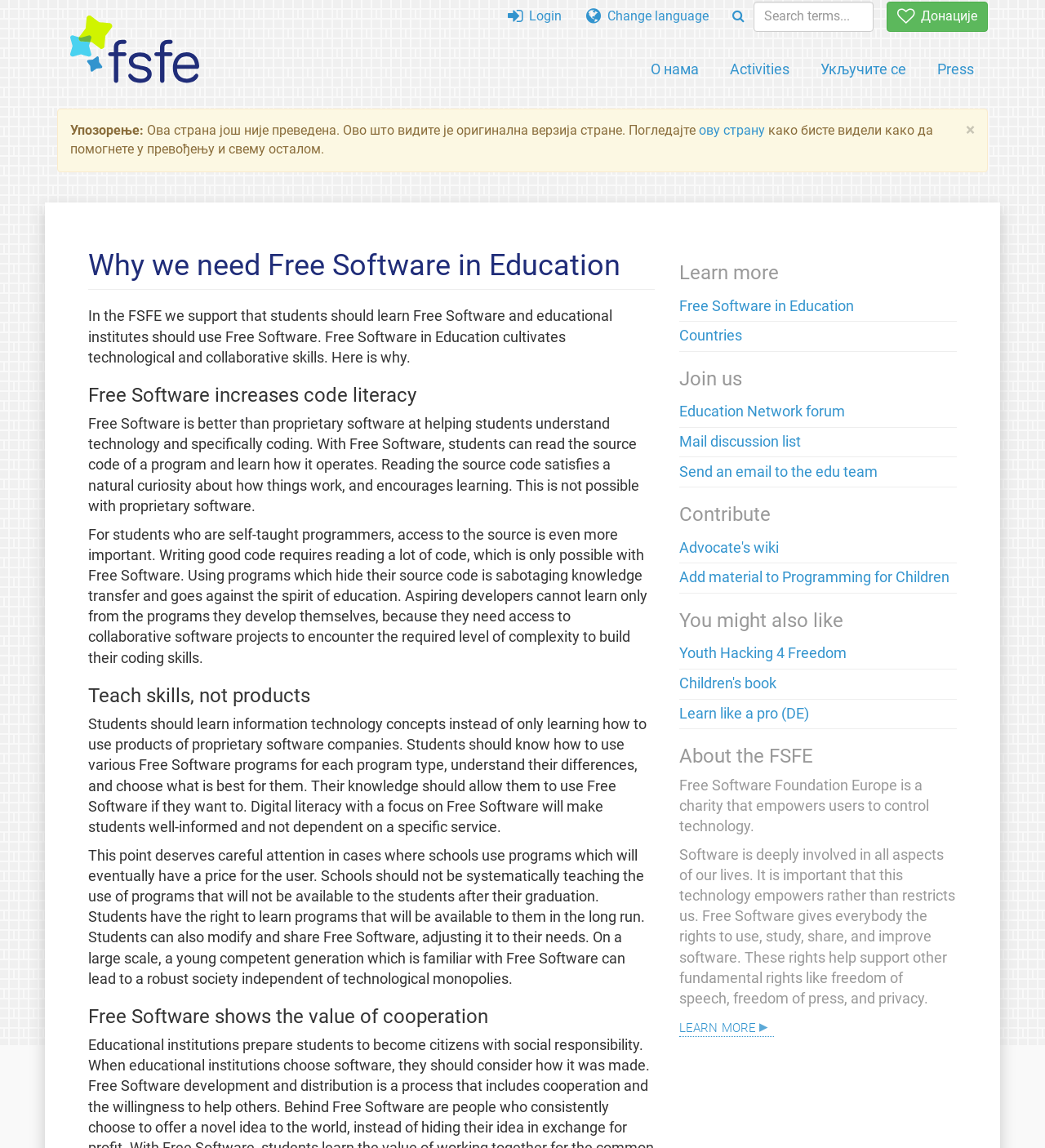Locate the UI element described as follows: "name="q" placeholder="Search terms..."". Return the bounding box coordinates as four float numbers between 0 and 1 in the order [left, top, right, bottom].

[0.721, 0.001, 0.836, 0.028]